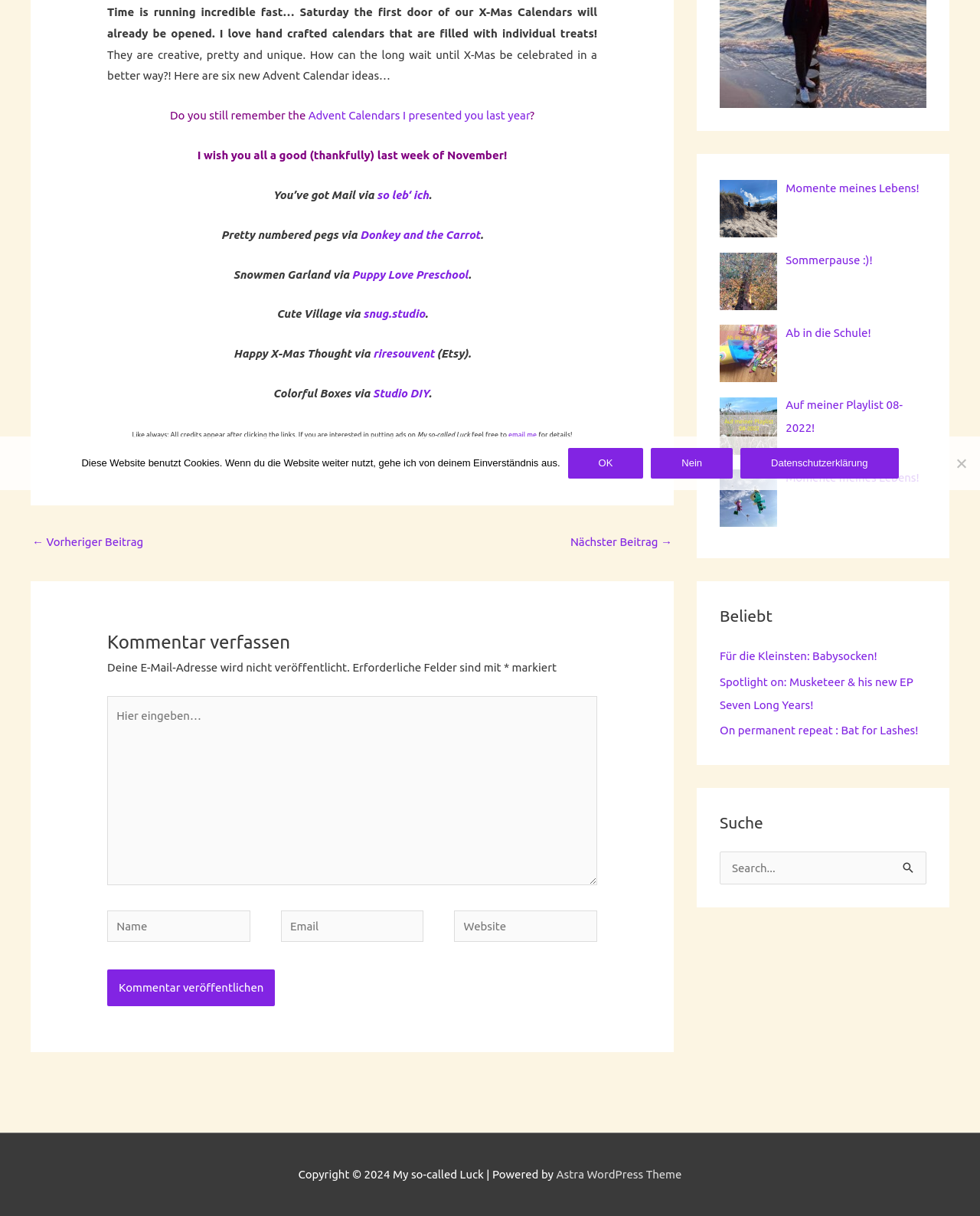Given the description of a UI element: "parent_node: Name name="author" placeholder="Name"", identify the bounding box coordinates of the matching element in the webpage screenshot.

[0.109, 0.748, 0.255, 0.775]